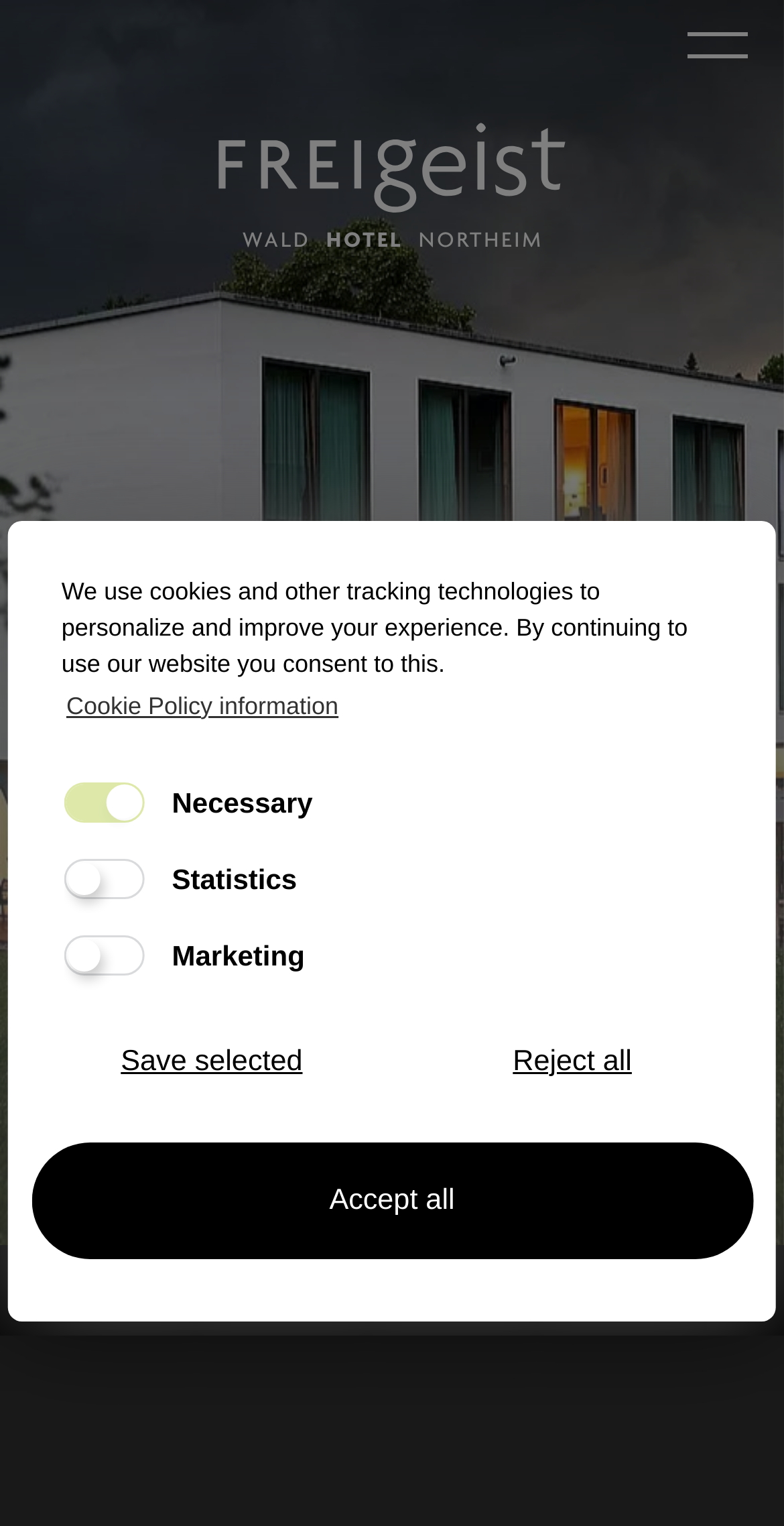What is the location of the hotel?
Refer to the image and provide a one-word or short phrase answer.

Near Göttingen